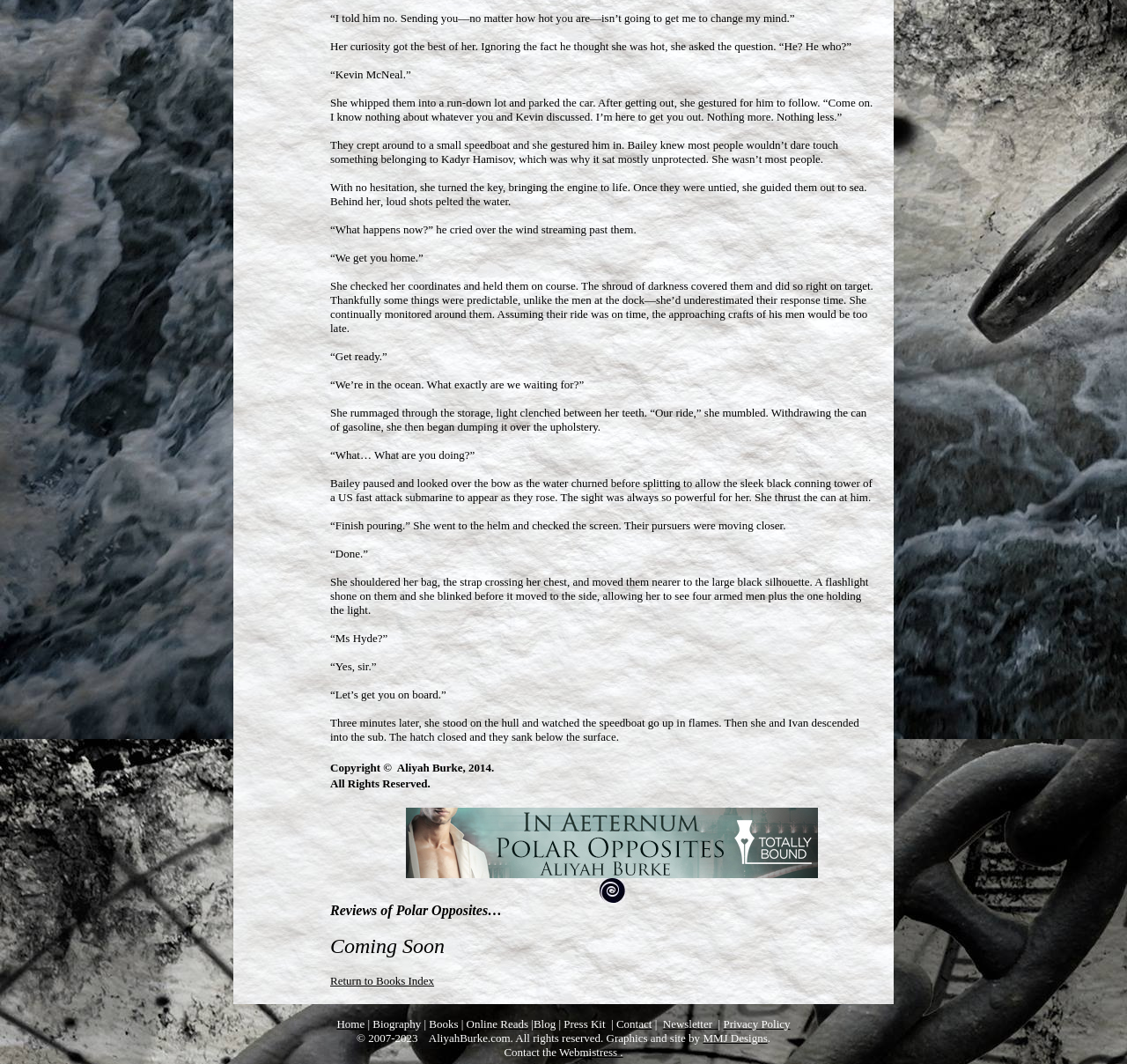Examine the image carefully and respond to the question with a detailed answer: 
What is the title of the book being described?

The title is not explicitly mentioned, but the text 'Reviews of Polar Opposites…' suggests that the book being described is 'Polar Opposites'.